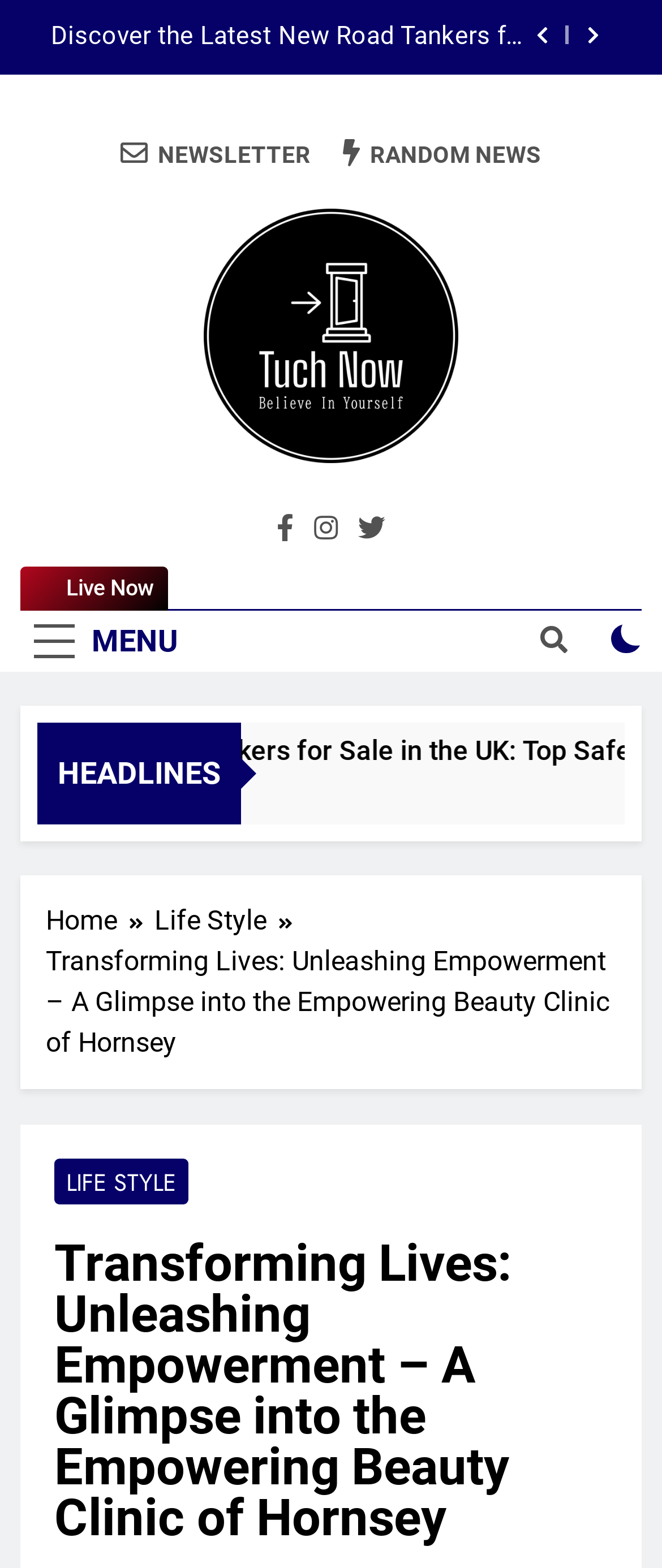Please locate the bounding box coordinates of the region I need to click to follow this instruction: "Read the latest headlines".

[0.087, 0.481, 0.333, 0.504]